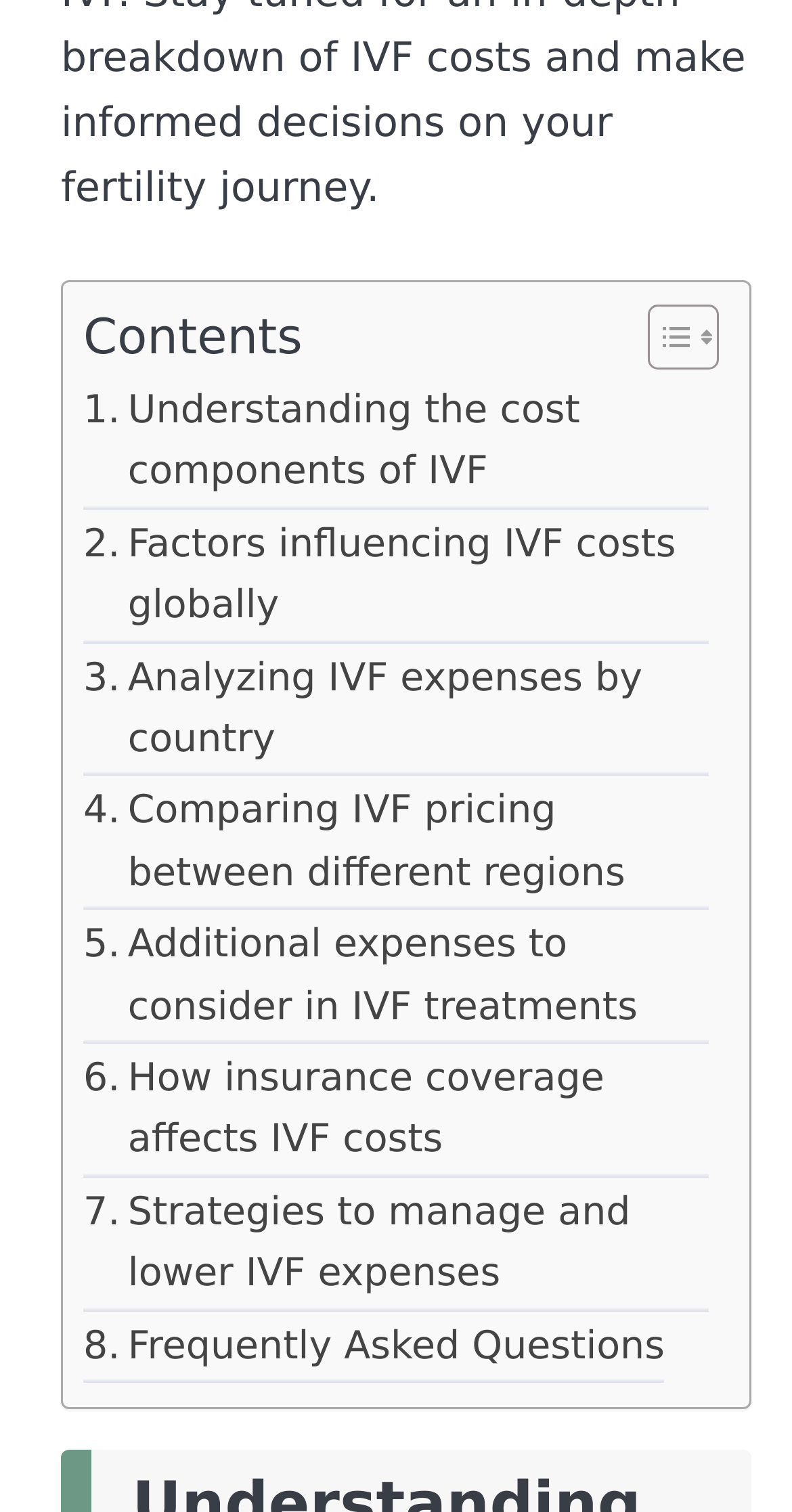Answer with a single word or phrase: 
How many links are in the table of contents?

8